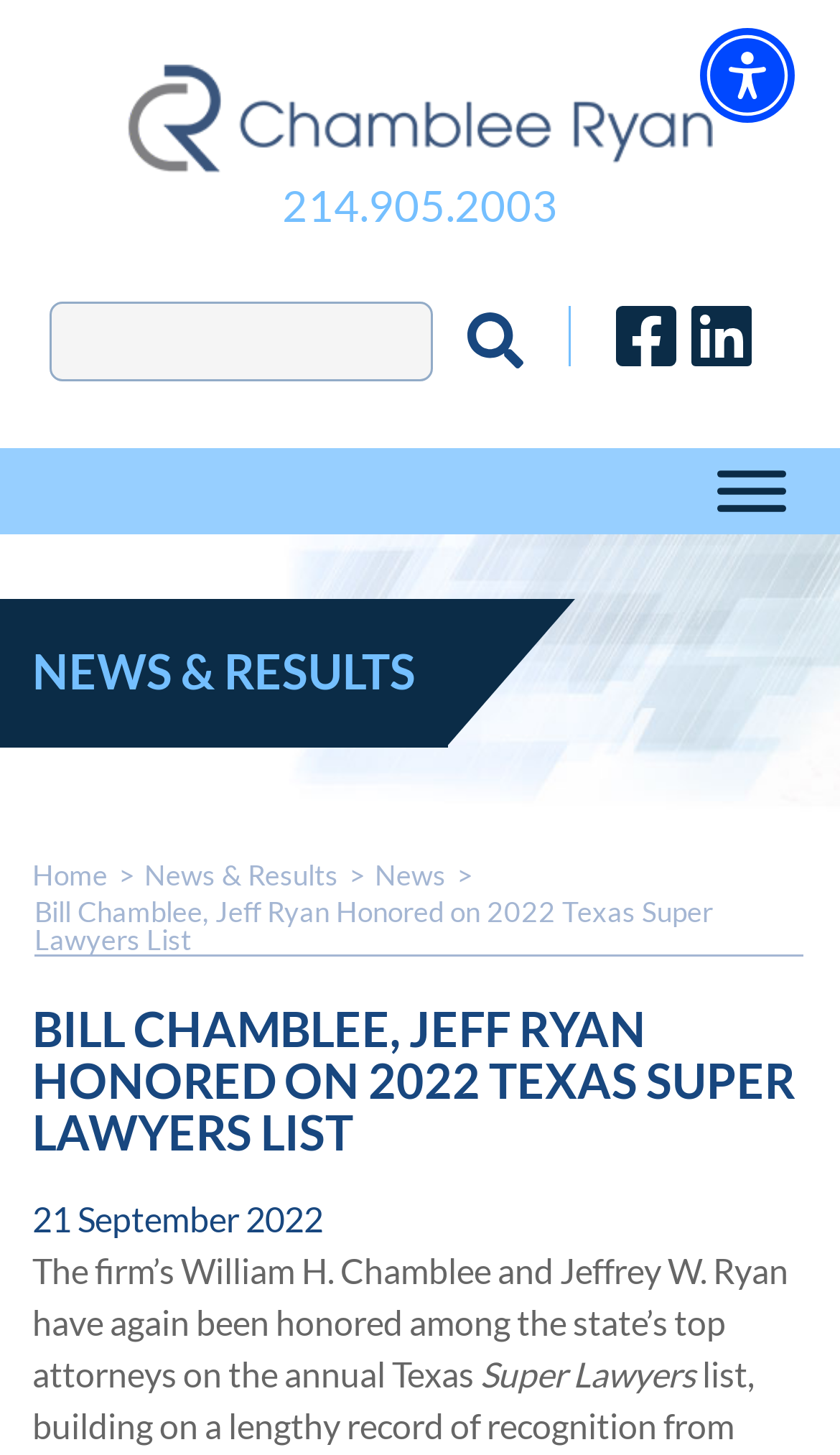Create a detailed summary of the webpage's content and design.

The webpage appears to be a news article or press release from a law firm, Chamblee Ryan. At the top right corner, there is an accessibility menu button. Below it, there is a logo of Chamblee Ryan, which is an image, accompanied by a link to the firm's homepage. 

To the right of the logo, there is a phone number, 214.905.2003, which is also a link. Below the phone number, there is a search box with a search button to its right. The search button has an icon, which is an image. 

On the top right side, there are three links, each accompanied by an image. These links are likely social media profiles or other external links. Below these links, there is a toggle menu button. 

The main content of the webpage is a news article or press release. The title of the article, "Bill Chamblee, Jeff Ryan Honored on 2022 Texas Super Lawyers List", is displayed prominently in the middle of the page. Below the title, there is a header section that displays the date of the article, "21 September 2022". 

The article itself is divided into paragraphs. The first paragraph starts with the sentence "The firm’s William H. Chamblee and Jeffrey W. Ryan have again been honored among the state’s top attorneys on the annual Texas". The article continues below, but the exact content is not specified. 

On the left side of the page, there is a navigation menu with links to "Home", "News & Results", and "News". The "News & Results" link is highlighted, indicating that it is the current page.